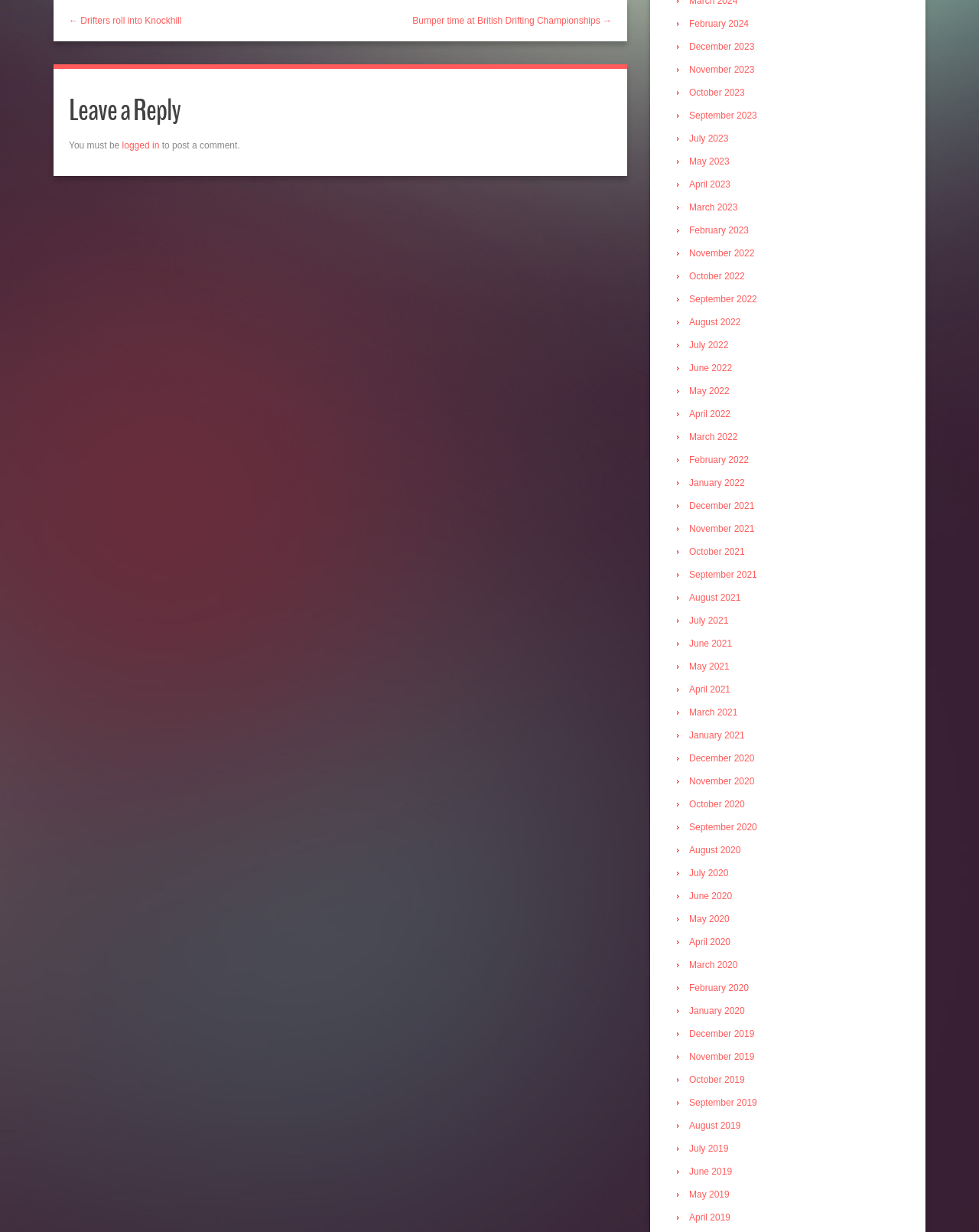Identify the bounding box for the given UI element using the description provided. Coordinates should be in the format (top-left x, top-left y, bottom-right x, bottom-right y) and must be between 0 and 1. Here is the description: September 2020

[0.704, 0.667, 0.773, 0.676]